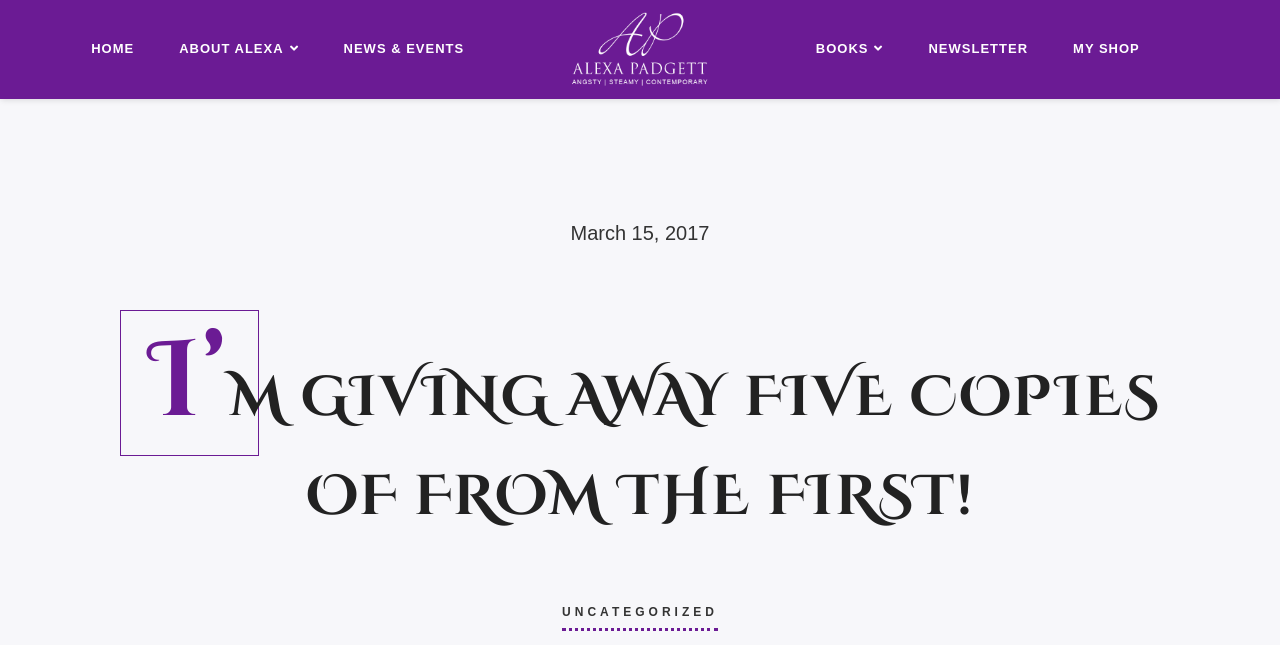What is the main heading displayed on the webpage? Please provide the text.

I’M GIVING AWAY FIVE COPIES OF FROM THE FIRST!